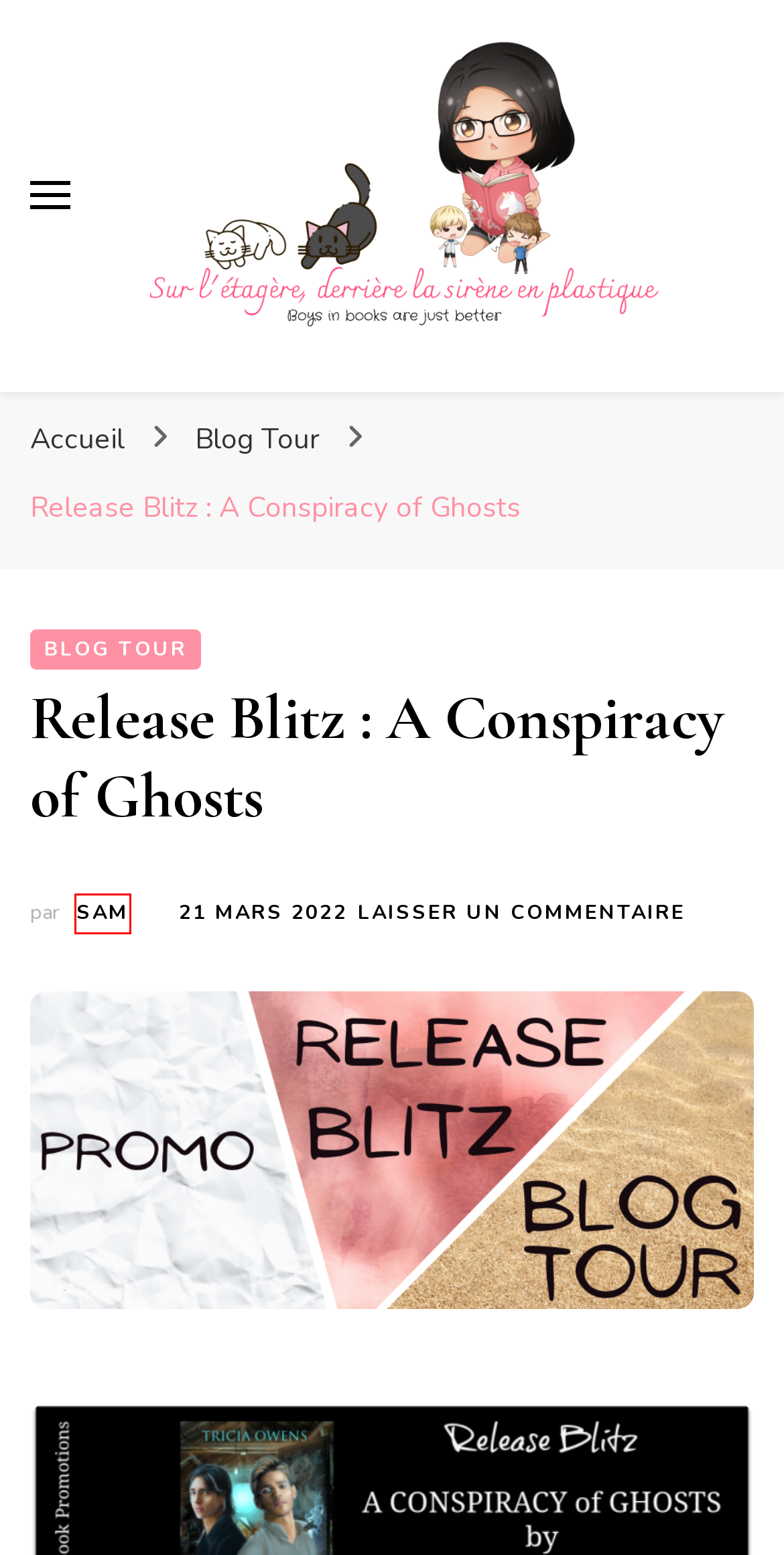A screenshot of a webpage is provided, featuring a red bounding box around a specific UI element. Identify the webpage description that most accurately reflects the new webpage after interacting with the selected element. Here are the candidates:
A. Sloane Kennedy Archives - Sur l'étagère, derrière la sirène en plastique
B. A Conspiracy of Ghosts Archives - Sur l'étagère, derrière la sirène en plastique
C. Blog Tour Archives - Sur l'étagère, derrière la sirène en plastique
D. Blog Tool, Publishing Platform, and CMS – WordPress.org
E. Love worth fighting for Book Blast
F. F.V Estyer Archives - Sur l'étagère, derrière la sirène en plastique
G. Sam, Auteur à Sur l'étagère, derrière la sirène en plastique
H. Annabeth Albert Archives - Sur l'étagère, derrière la sirène en plastique

G